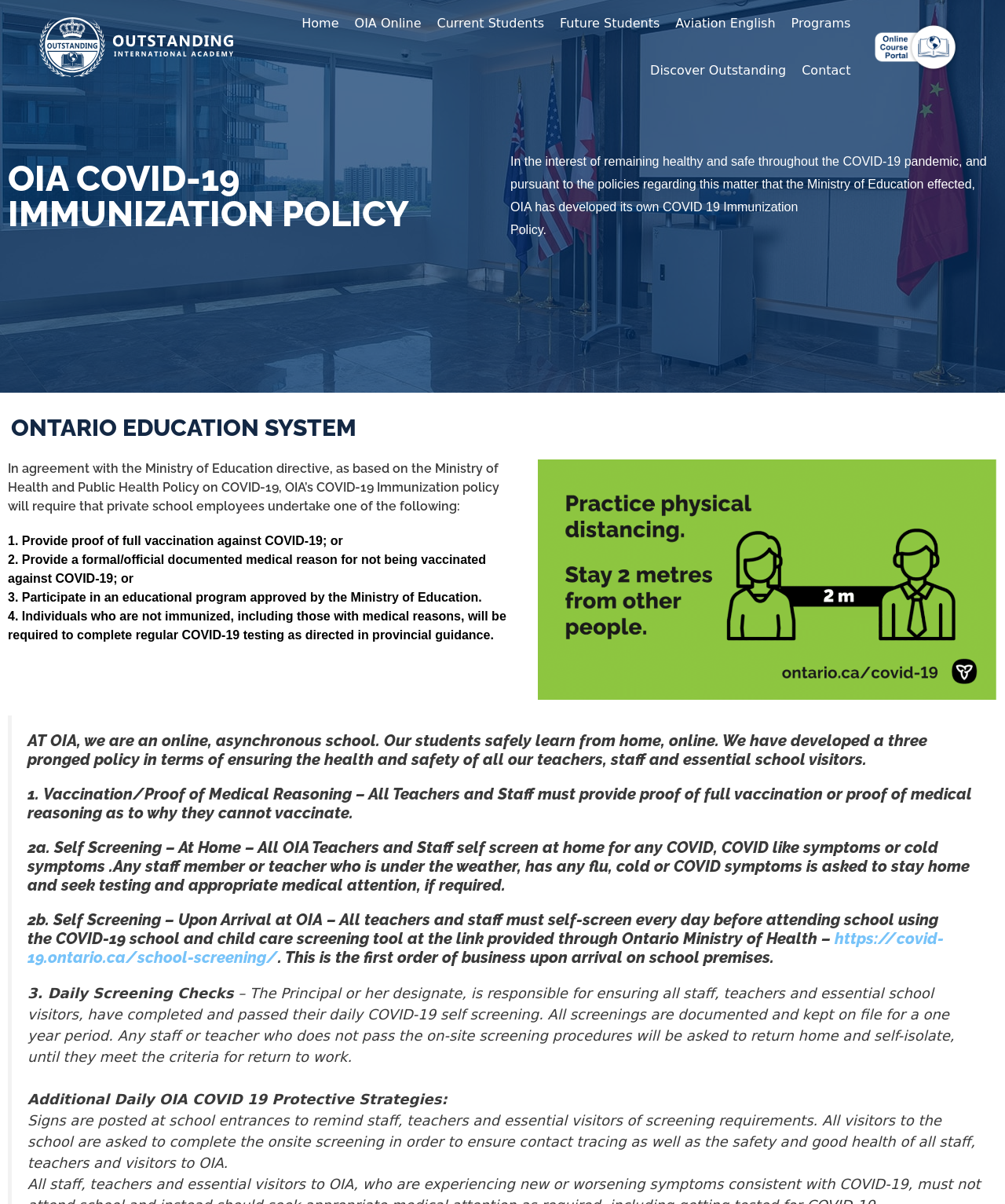Please locate the clickable area by providing the bounding box coordinates to follow this instruction: "Click Contact".

[0.79, 0.039, 0.854, 0.078]